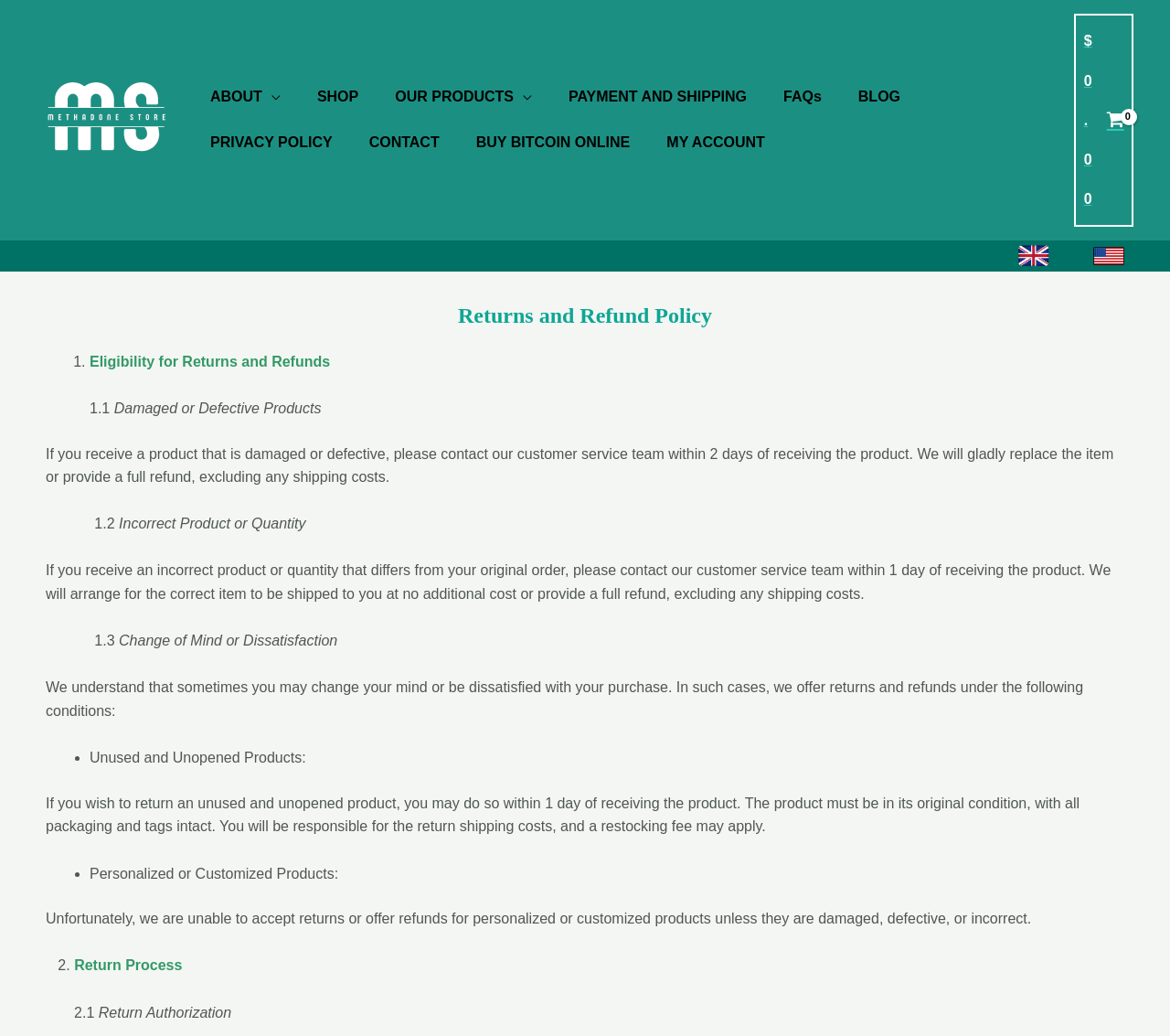Respond to the question with just a single word or phrase: 
What is the name of the store?

Methadone Store